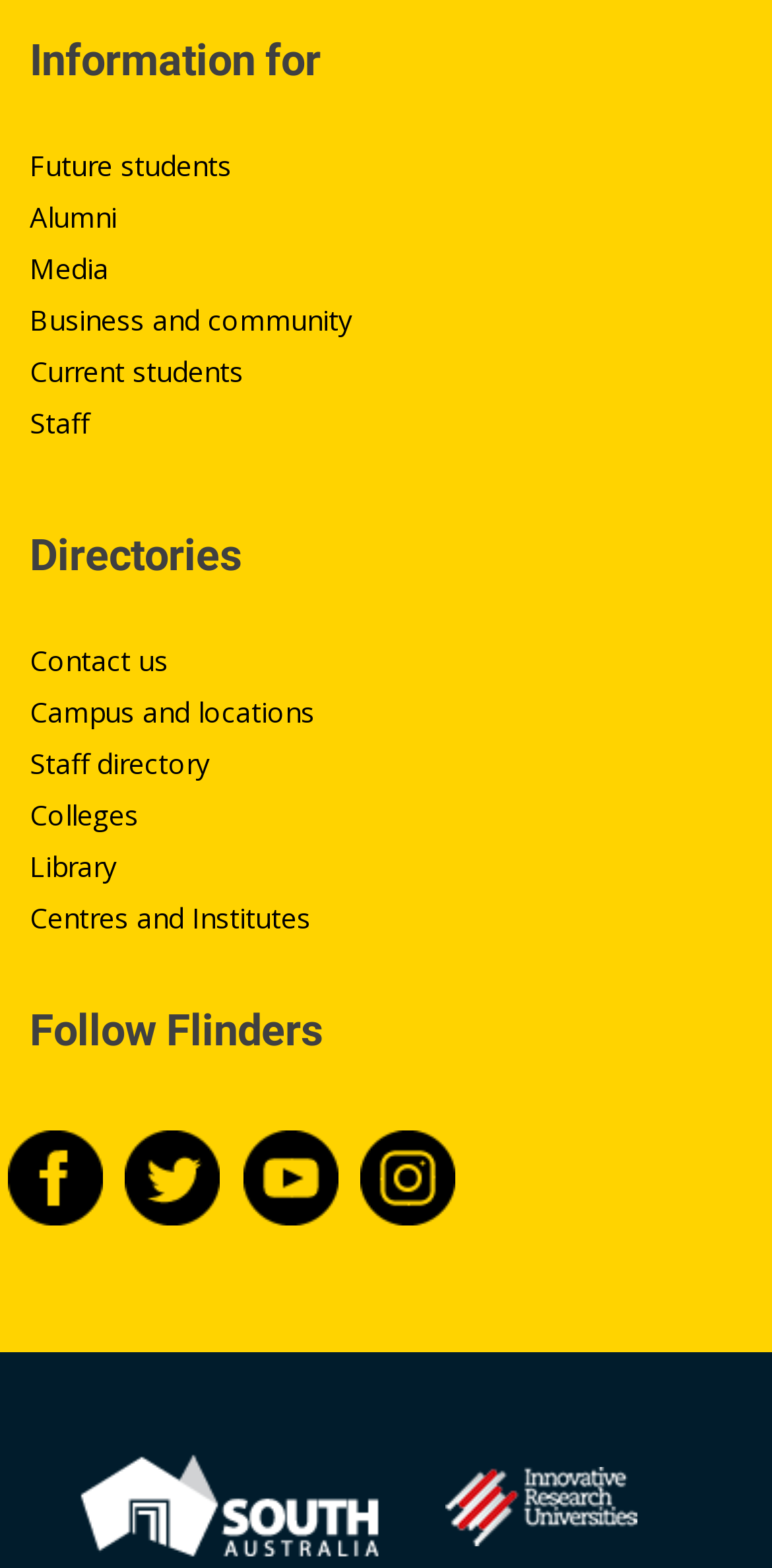By analyzing the image, answer the following question with a detailed response: How many social media platforms are listed?

The webpage lists four social media platforms: Facebook, Twitter, Instagram, and Youtube, each with a corresponding link and image.